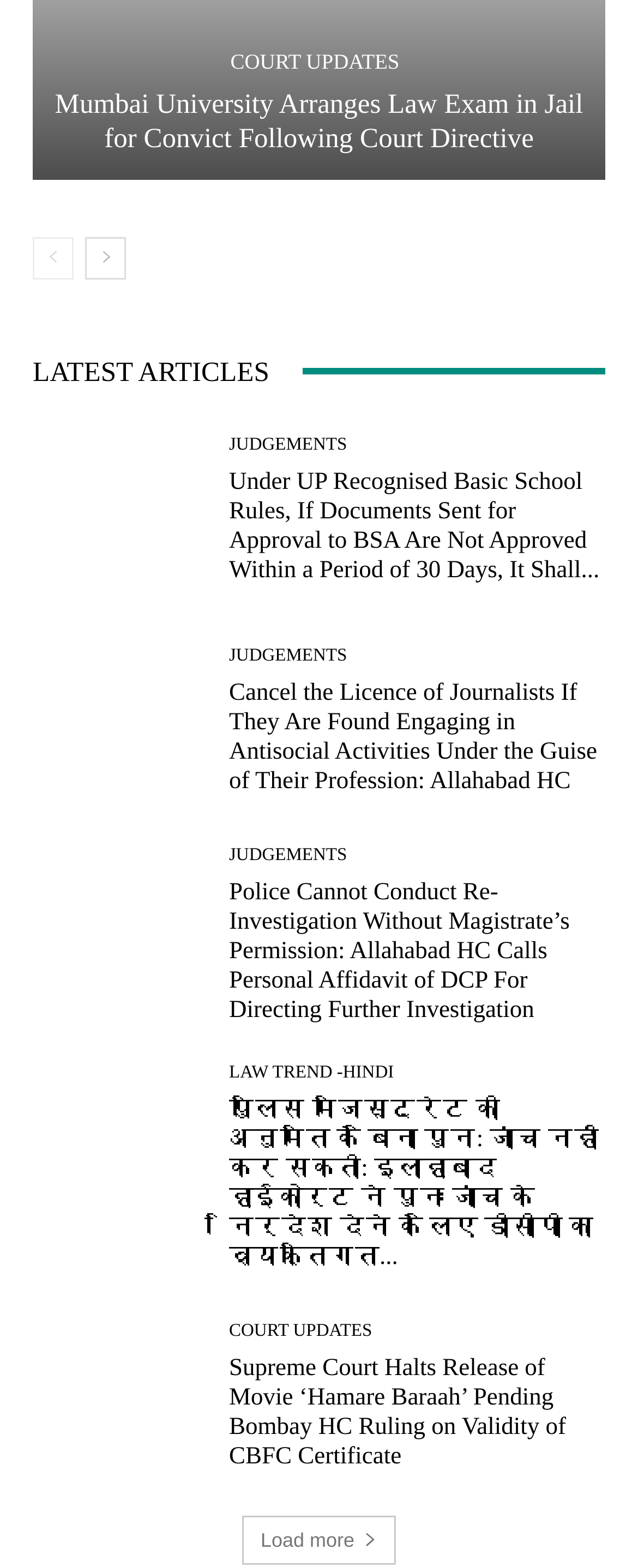Please provide a short answer using a single word or phrase for the question:
What is the language of the 'LAW TREND' link?

Hindi